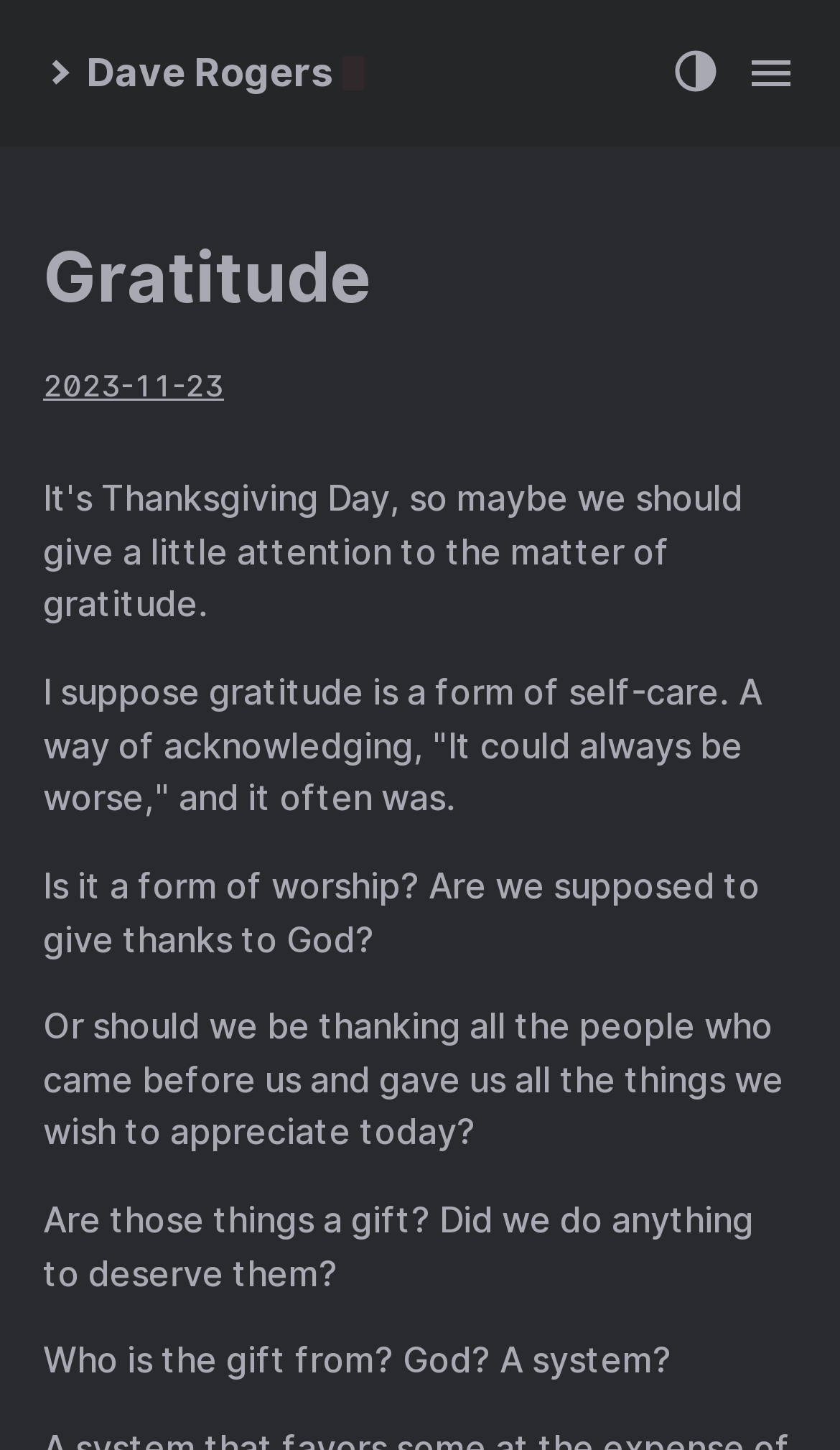What is gratitude compared to?
Please provide a single word or phrase answer based on the image.

self-care